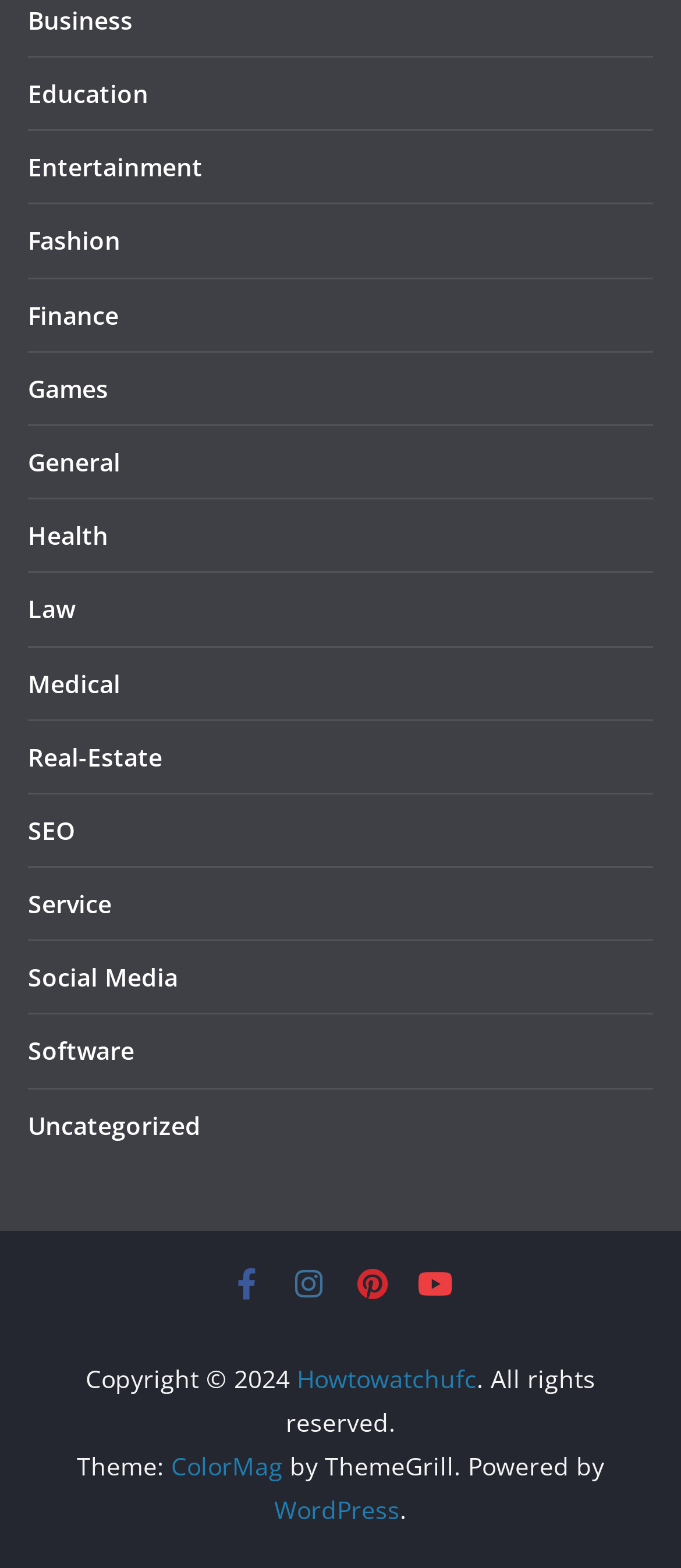What is the copyright year?
Look at the screenshot and respond with one word or a short phrase.

2024